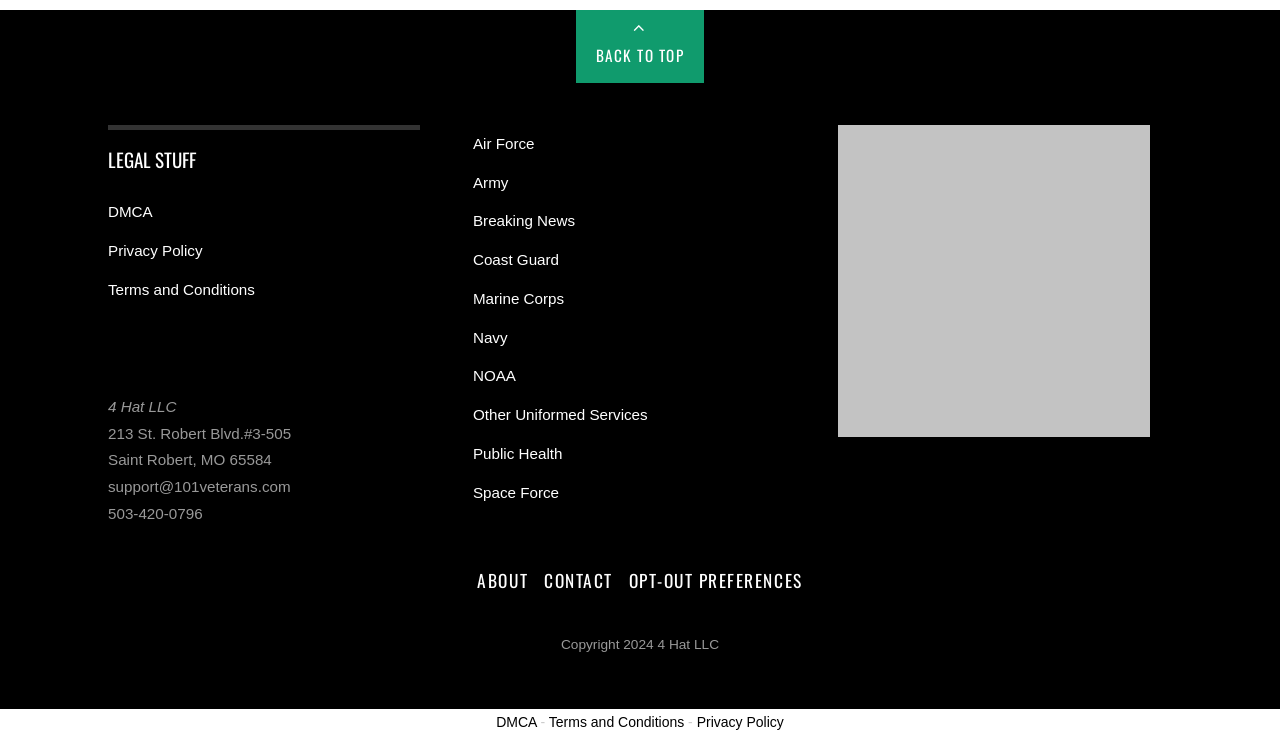Please find the bounding box for the following UI element description. Provide the coordinates in (top-left x, top-left y, bottom-right x, bottom-right y) format, with values between 0 and 1: Adeziune

None